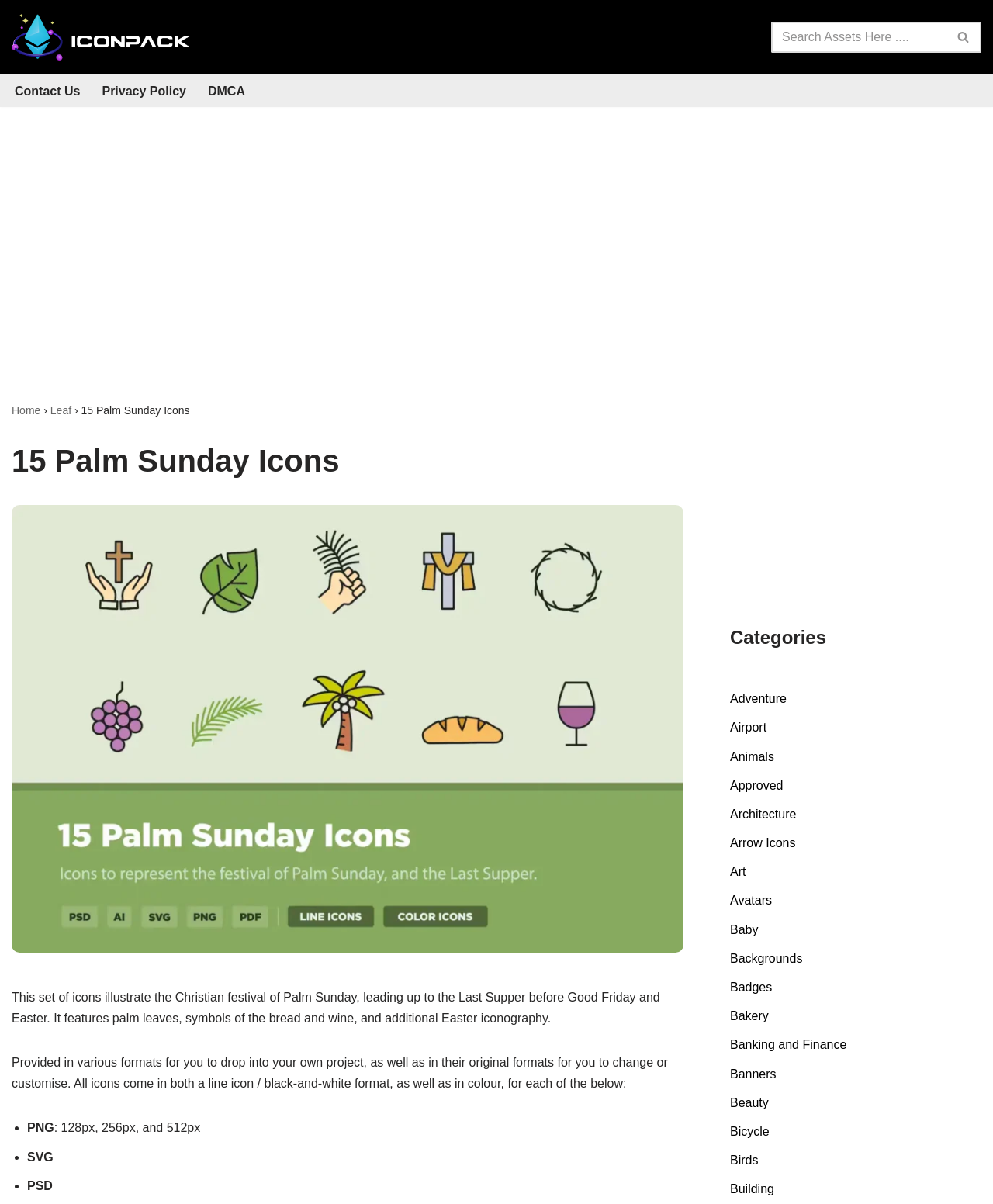How many categories are listed on the webpage?
Please give a detailed and elaborate answer to the question.

I found the answer by counting the number of link elements with category names, starting from 'Adventure' and ending at 'Building', which totals 27 categories.